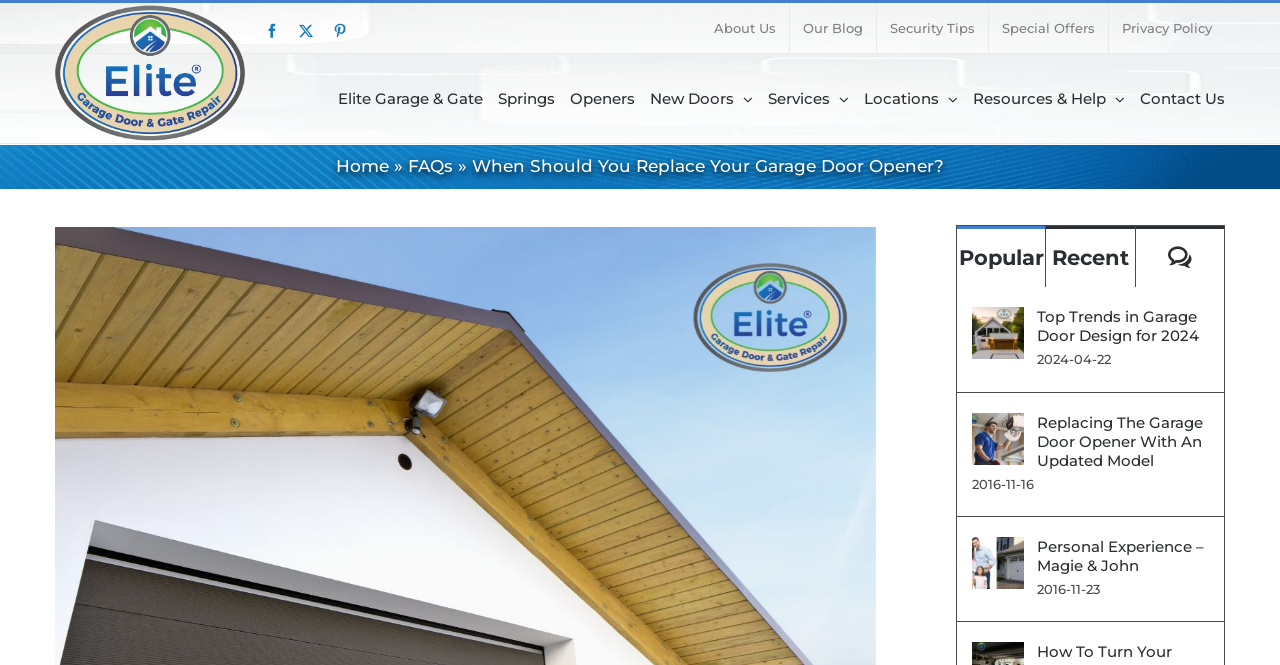Can you give a comprehensive explanation to the question given the content of the image?
What is the first item in the main menu?

I looked at the main menu navigation element and found the first item is 'Elite Garage & Gate', which is a link.